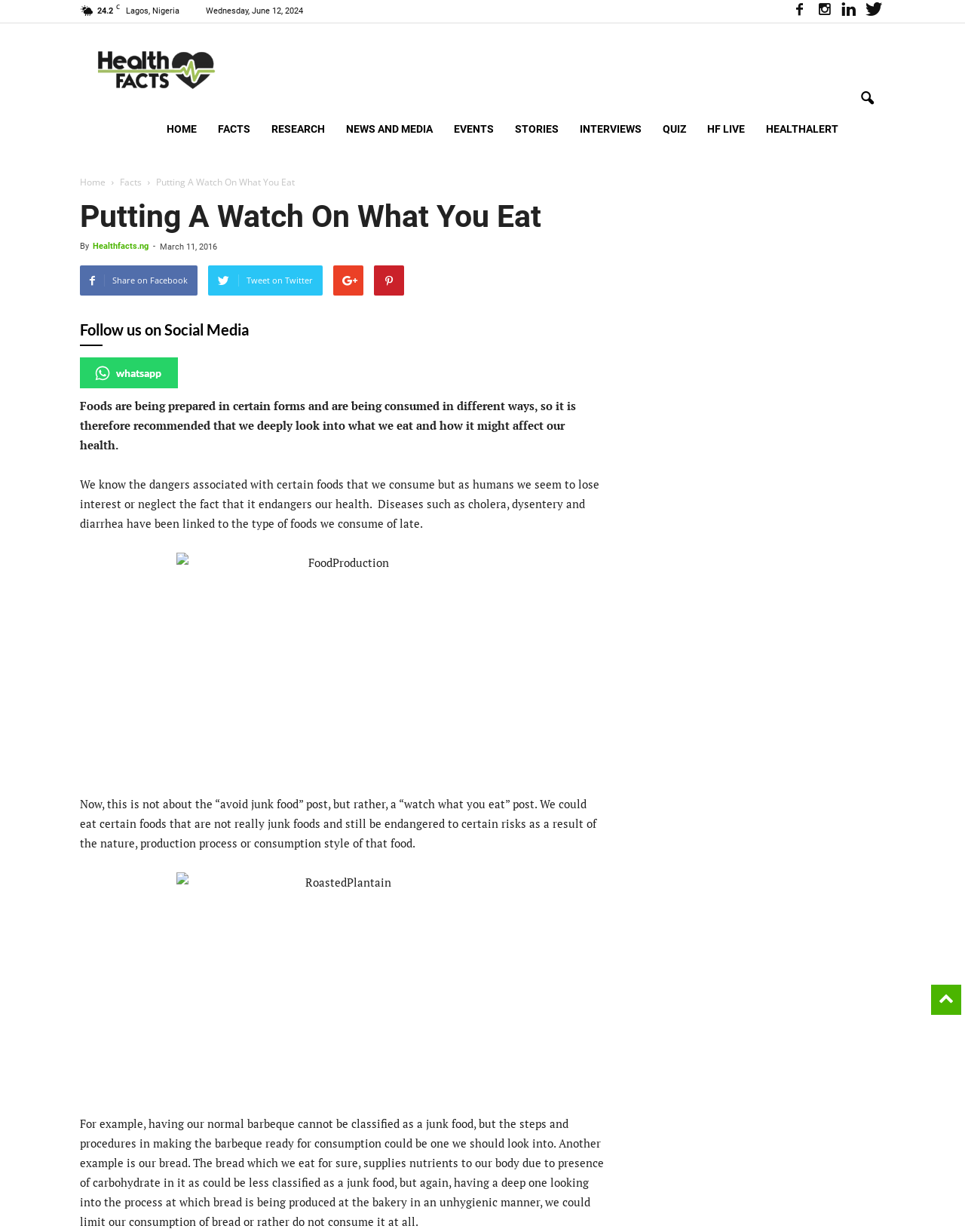Find the bounding box coordinates for the area that should be clicked to accomplish the instruction: "Click on the FACTS link".

[0.215, 0.08, 0.27, 0.129]